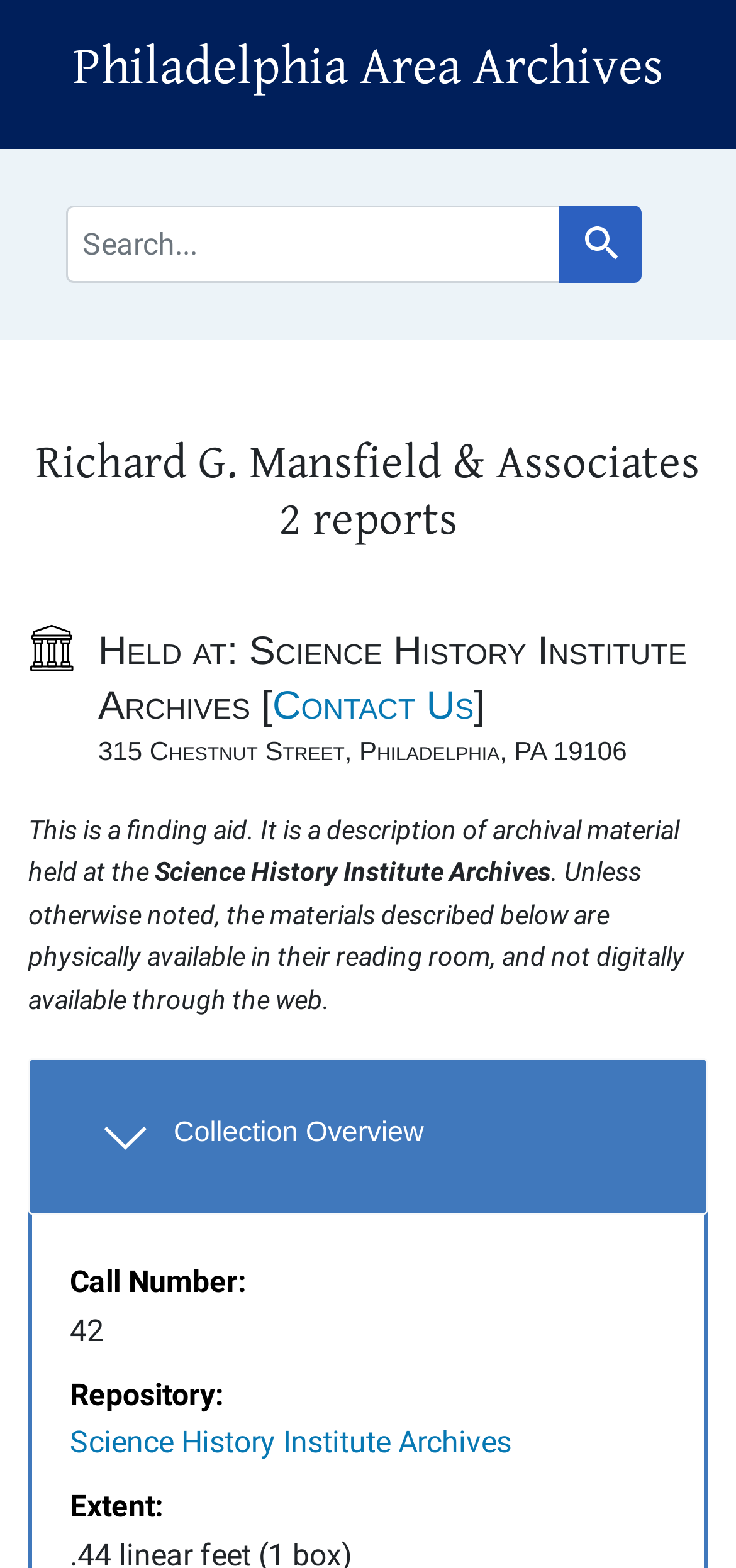Bounding box coordinates are specified in the format (top-left x, top-left y, bottom-right x, bottom-right y). All values are floating point numbers bounded between 0 and 1. Please provide the bounding box coordinate of the region this sentence describes: Science History Institute Archives

[0.095, 0.909, 0.695, 0.931]